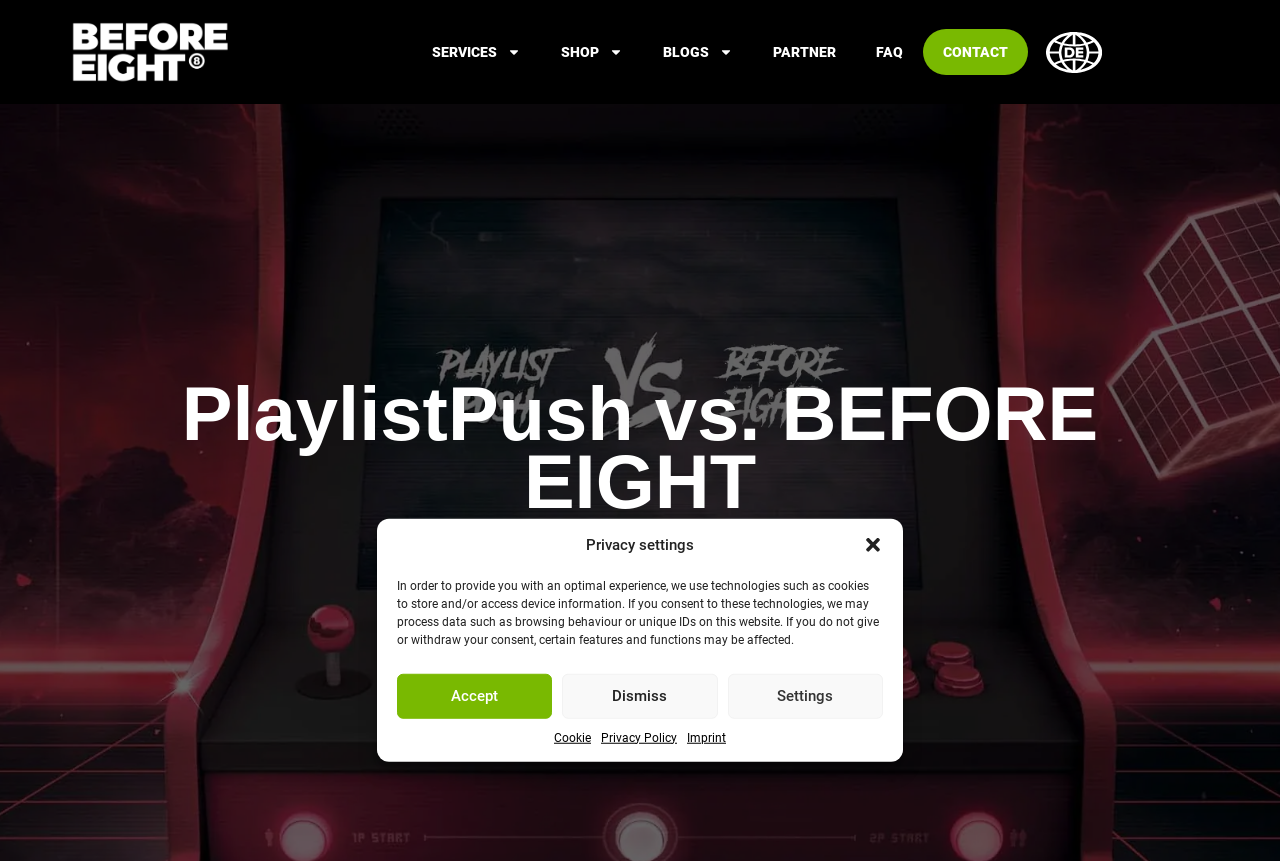Locate the bounding box of the UI element based on this description: "Privacy Policy". Provide four float numbers between 0 and 1 as [left, top, right, bottom].

[0.47, 0.846, 0.529, 0.867]